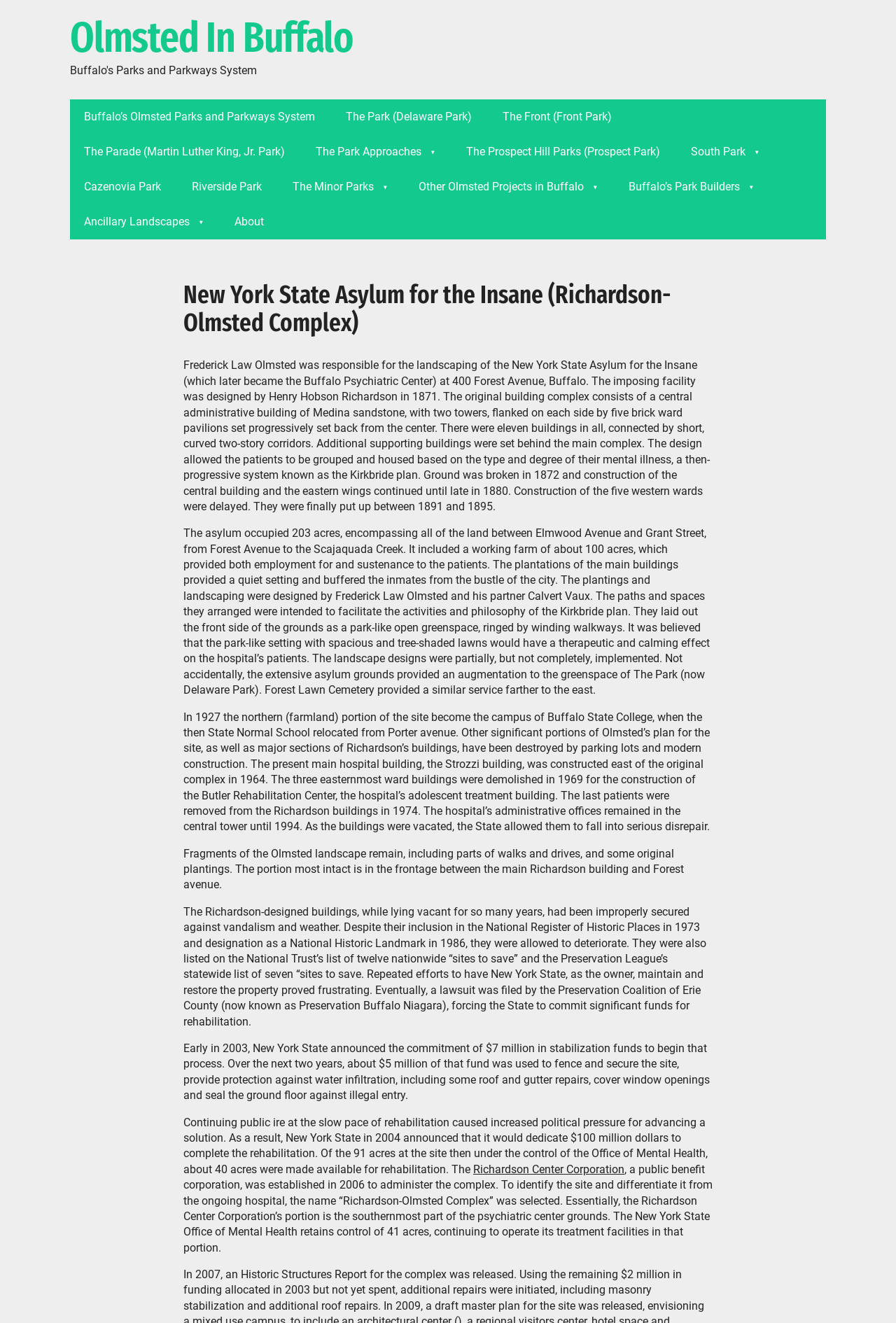Create a detailed description of the webpage's content and layout.

The webpage is about the New York State Asylum for the Insane, also known as the Richardson-Olmsted Complex, located in Buffalo, New York. At the top of the page, there are several links to related topics, including Olmsted In Buffalo, Buffalo's Olmsted Parks and Parkways System, and various parks in Buffalo.

Below the links, there is a heading that reads "New York State Asylum for the Insane (Richardson-Olmsted Complex)". Following the heading, there are four paragraphs of text that provide a detailed history of the asylum, its design, and its current state.

The first paragraph explains that the asylum was designed by Henry Hobson Richardson and landscaped by Frederick Law Olmsted. It describes the building's architecture and the Kirkbride plan, which was a progressive system for housing and treating patients with mental illnesses.

The second paragraph discusses the asylum's grounds, which covered 203 acres and included a working farm, plantations, and a park-like open greenspace. The landscape design was intended to facilitate the activities and philosophy of the Kirkbride plan and provide a therapeutic and calming environment for patients.

The third paragraph describes the changes that occurred on the site over the years, including the construction of new buildings, the demolition of old ones, and the eventual abandonment of the Richardson buildings. It also mentions the efforts to preserve the site and the designation of the buildings as a National Historic Landmark.

The fourth paragraph discusses the rehabilitation efforts, including the commitment of funds by New York State and the establishment of the Richardson Center Corporation to administer the complex. It also explains the current state of the site, with the Richardson Center Corporation controlling 40 acres and the New York State Office of Mental Health retaining control of 41 acres.

At the bottom of the page, there is a link to the Richardson Center Corporation.